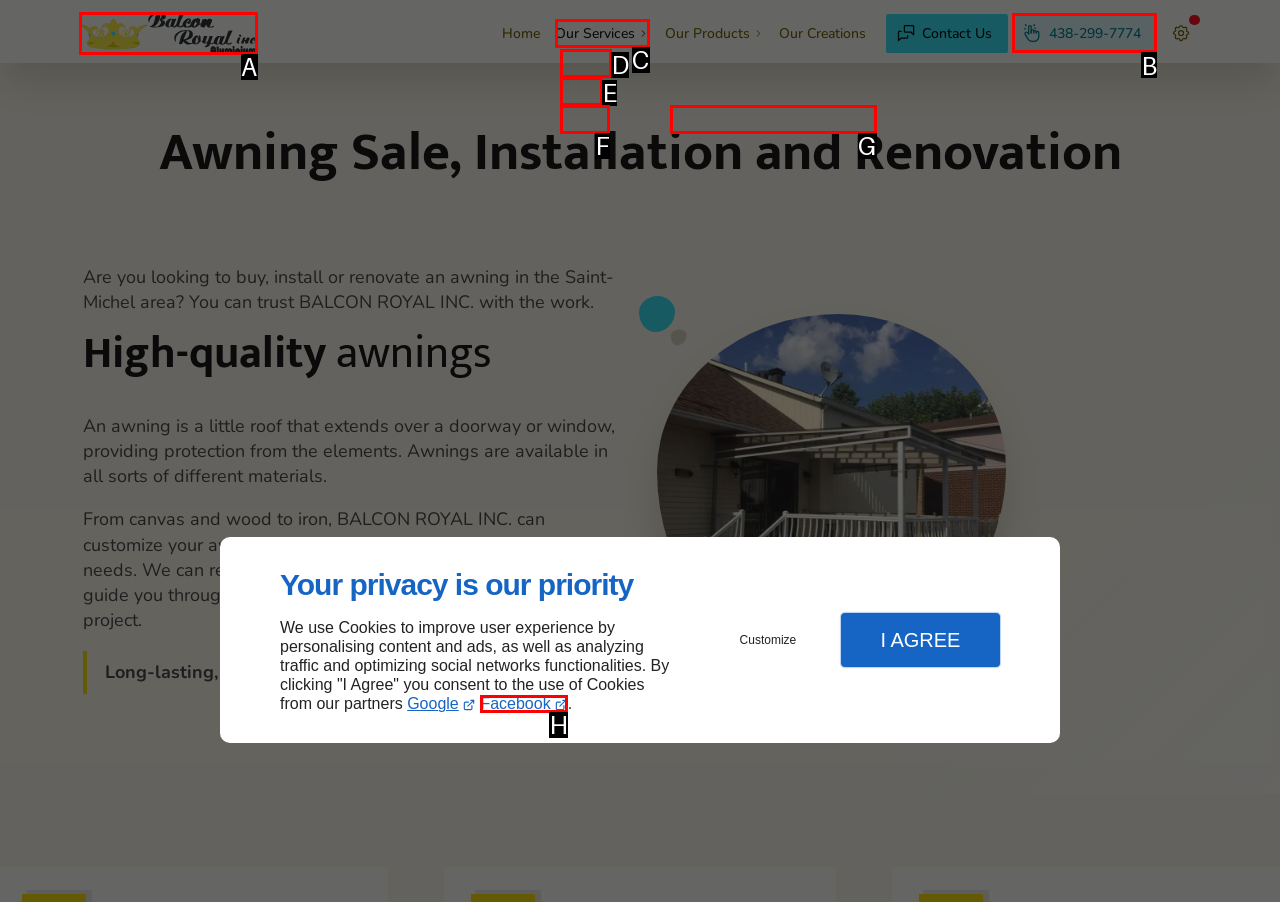Which HTML element matches the description: aria-label="Balcon Royal Marco SPINATO"?
Reply with the letter of the correct choice.

A